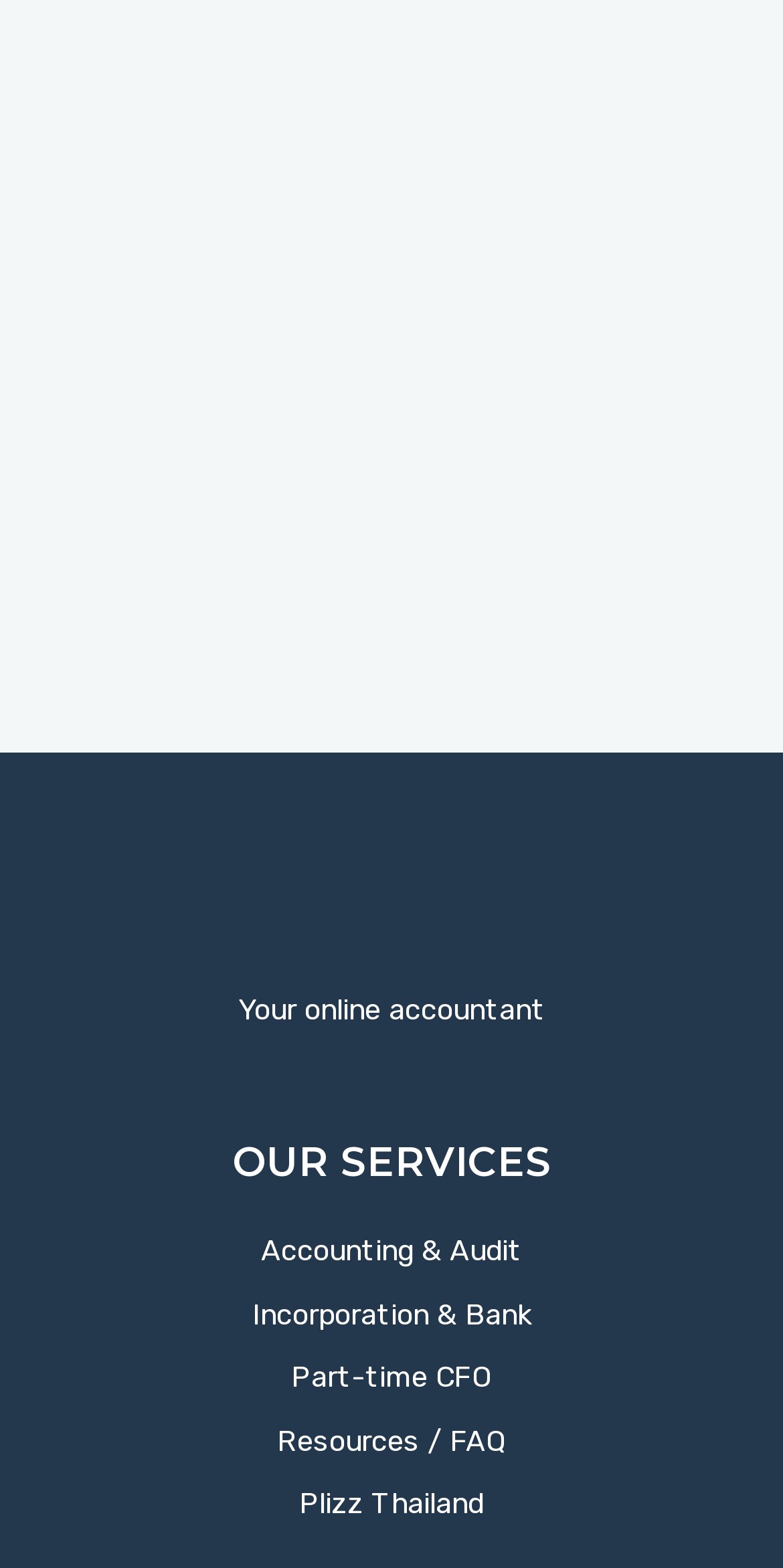Answer the question briefly using a single word or phrase: 
What is the logo of the website?

Plizz logo